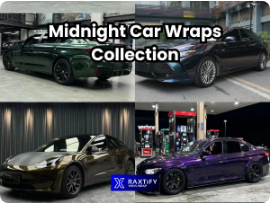What is the purpose of the collage?
Please elaborate on the answer to the question with detailed information.

The caption suggests that the collage serves not only to display the aesthetic appeal of the wraps but also to inspire potential customers interested in transforming their vehicles with eye-catching designs.